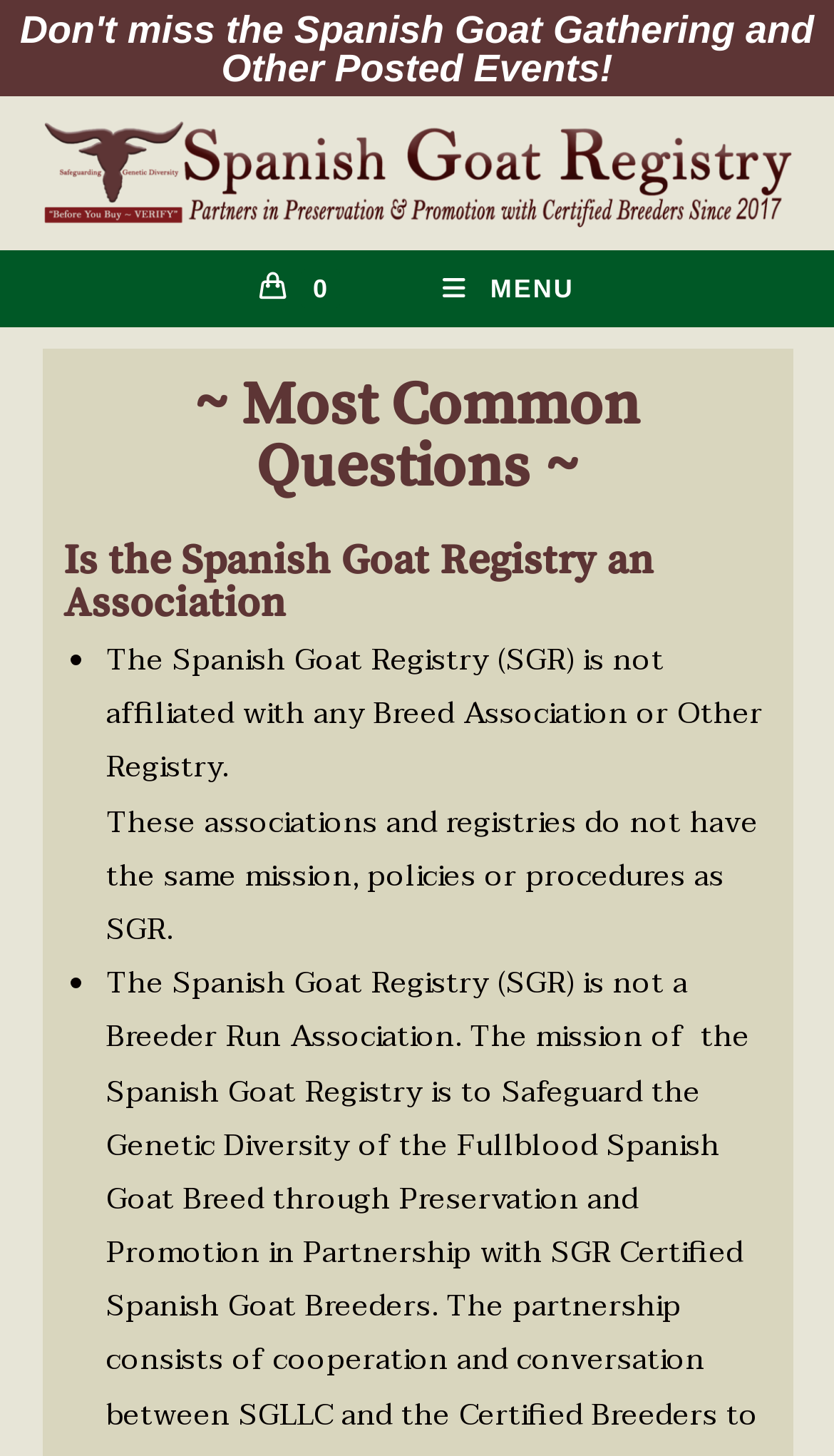Give a detailed account of the webpage's layout and content.

The webpage is a Frequently Asked Questions (FAQ) page for Spanish Goats LLC. At the top left of the page, there is a link to the company's website, accompanied by an image with the same name. 

Below the company's link and image, there are two more links: one labeled "0" and another labeled "Mobile Menu". The "Mobile Menu" link has a static text "MENU" next to it. 

The main content of the page is divided into sections, with headings that describe the topics. The first heading is "~ Most Common Questions ~", which is followed by a more specific question, "Is the Spanish Goat Registry an Association". 

Under this question, there are two paragraphs of text, each preceded by a bullet point. The first paragraph explains that the Spanish Goat Registry is not affiliated with any breed association or other registry. The second paragraph further clarifies that these associations and registries have different missions, policies, and procedures than the Spanish Goat Registry.